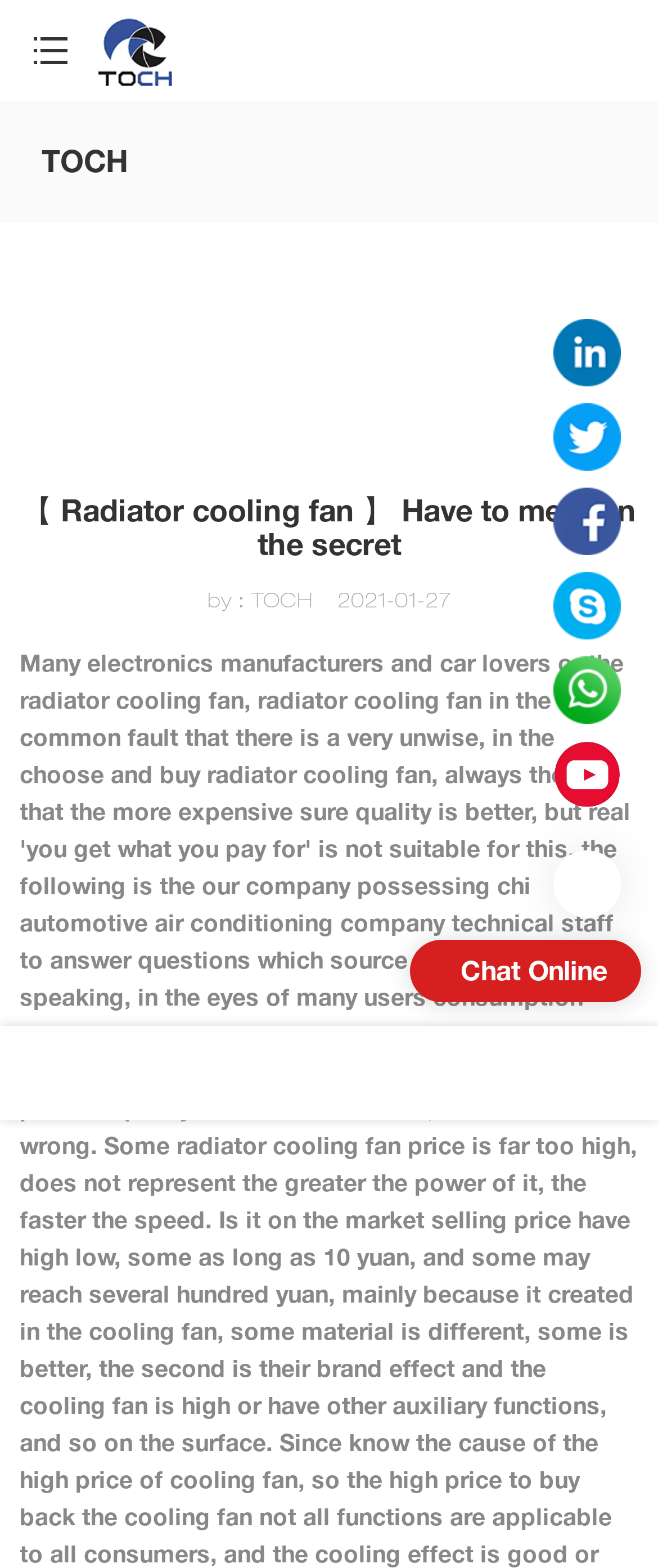Reply to the question with a single word or phrase:
What is the text above the chat online button?

Have to mention the secret